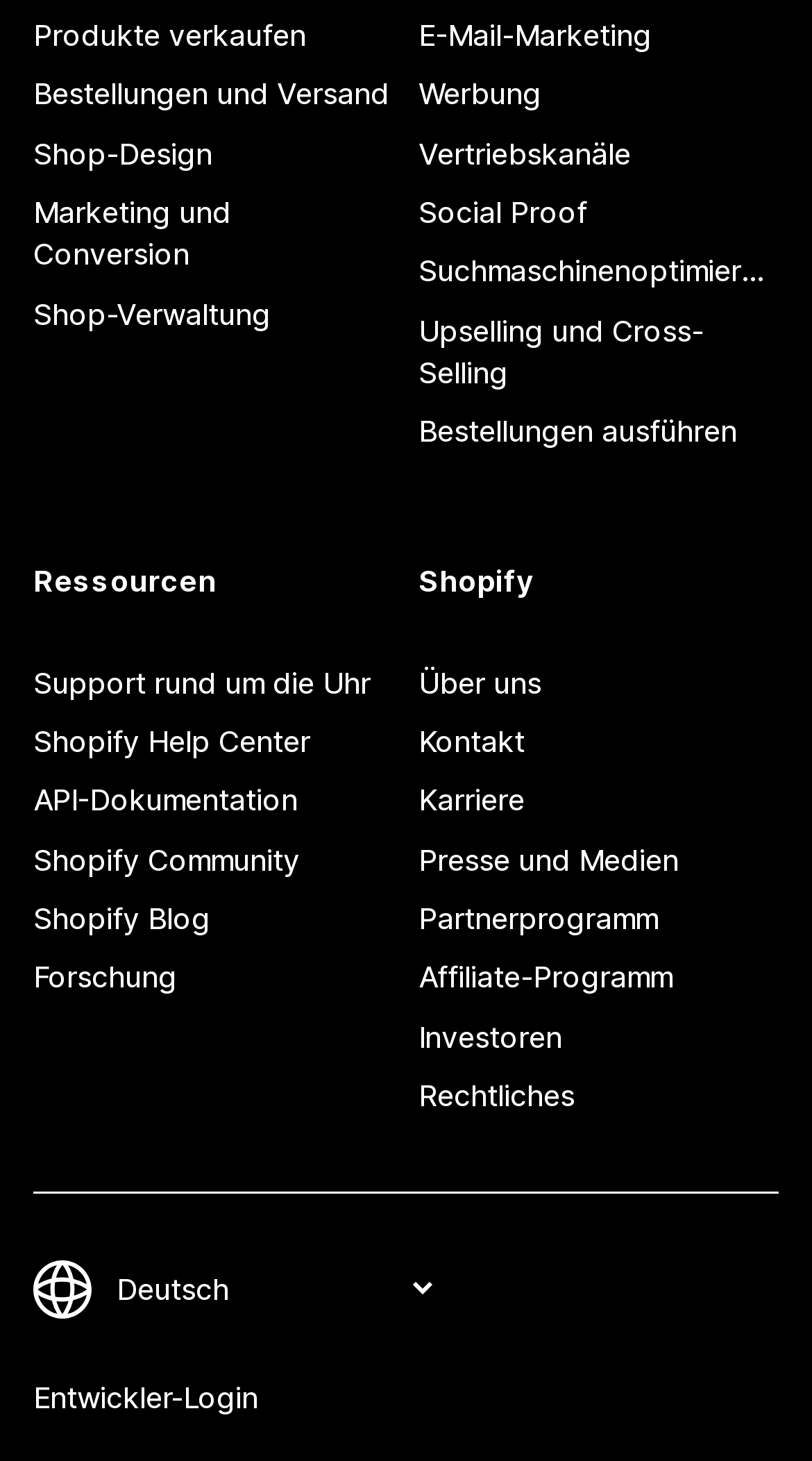Identify the bounding box for the UI element specified in this description: "Support rund um die Uhr". The coordinates must be four float numbers between 0 and 1, formatted as [left, top, right, bottom].

[0.041, 0.447, 0.485, 0.488]